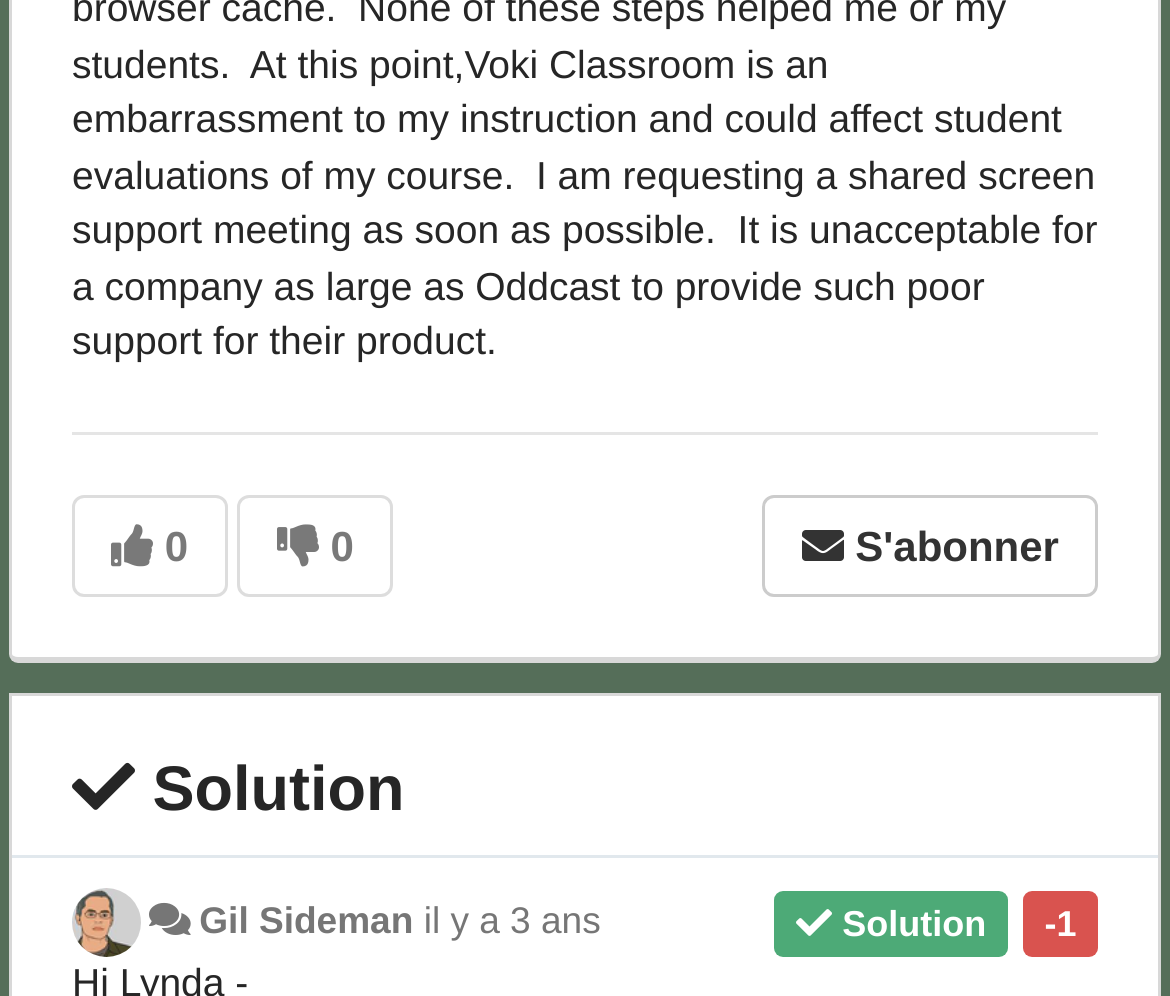Identify the bounding box coordinates for the UI element mentioned here: "S'abonner". Provide the coordinates as four float values between 0 and 1, i.e., [left, top, right, bottom].

[0.652, 0.497, 0.938, 0.599]